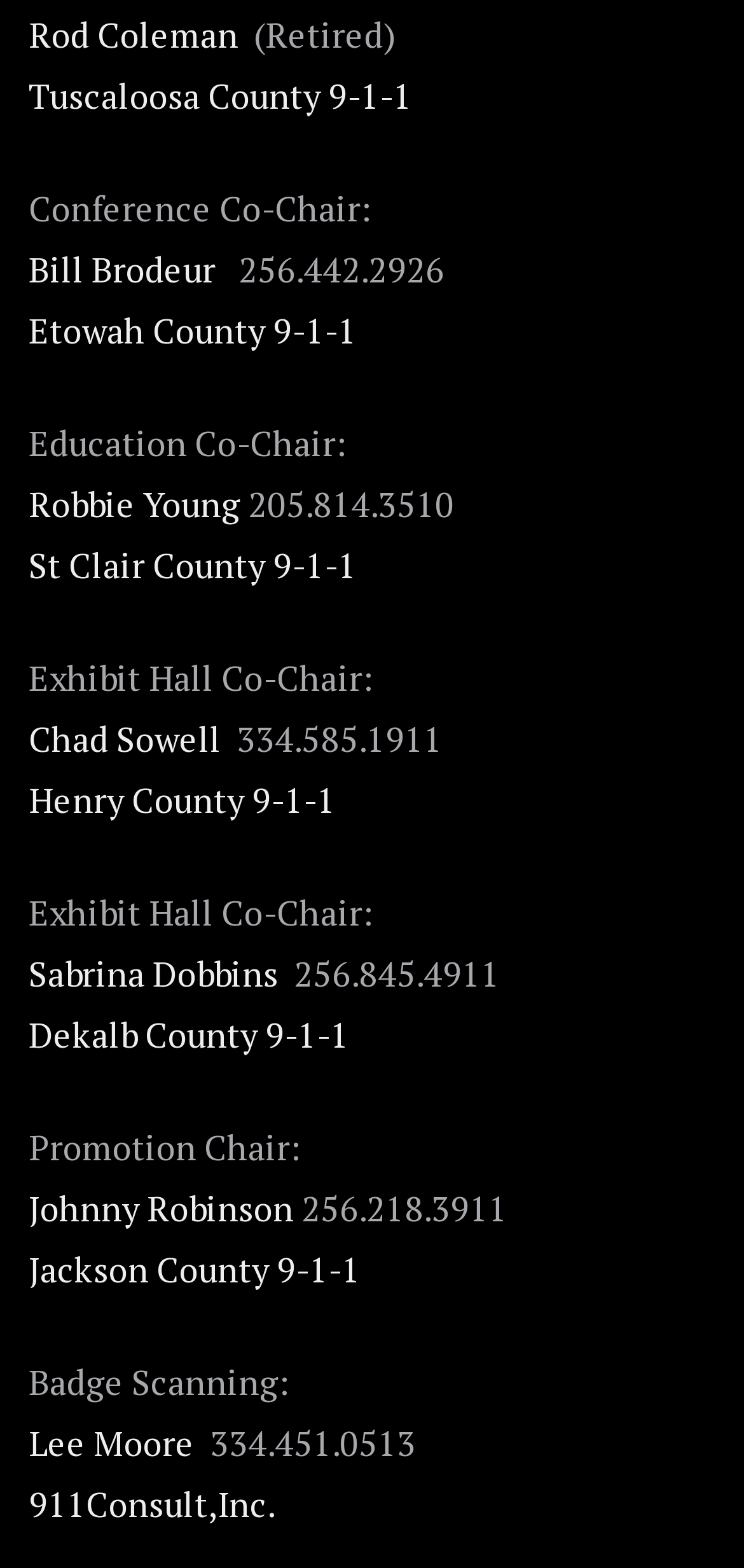Could you determine the bounding box coordinates of the clickable element to complete the instruction: "Contact Robbie Young"? Provide the coordinates as four float numbers between 0 and 1, i.e., [left, top, right, bottom].

[0.038, 0.306, 0.323, 0.336]